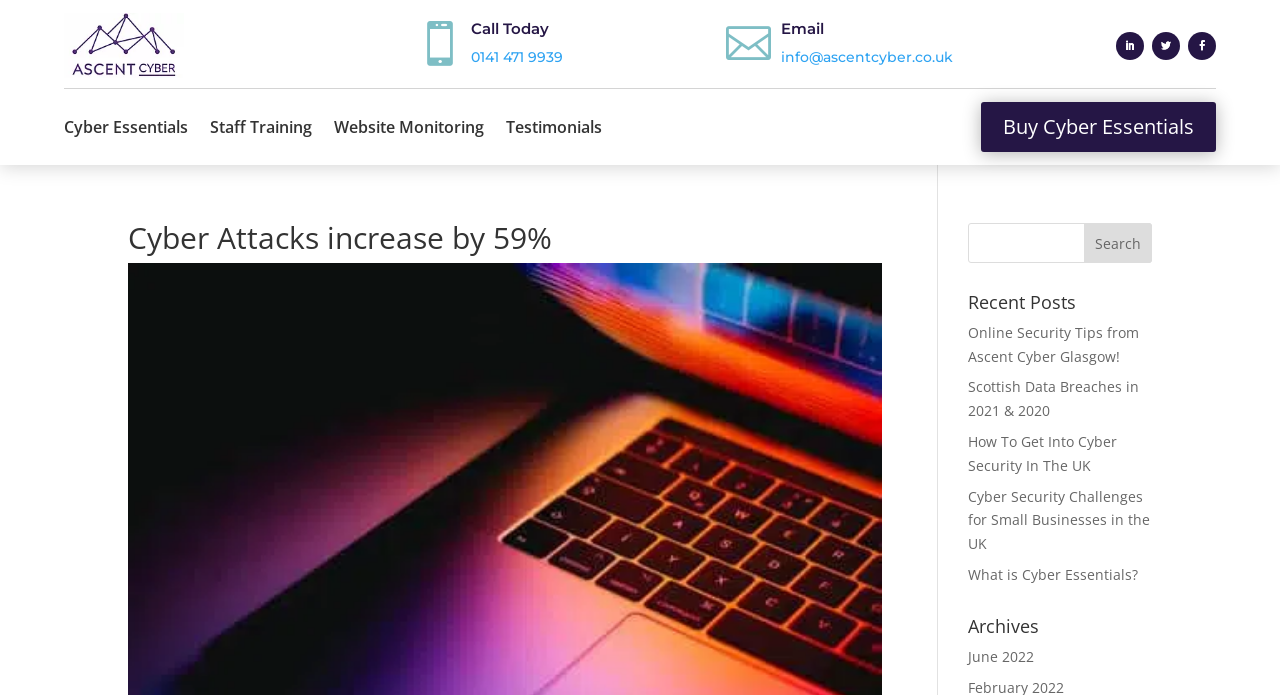What is the name of the certification mentioned?
Offer a detailed and exhaustive answer to the question.

I found the name of the certification by looking at the link 'Buy Cyber Essentials 5' and the link 'What is Cyber Essentials?'.